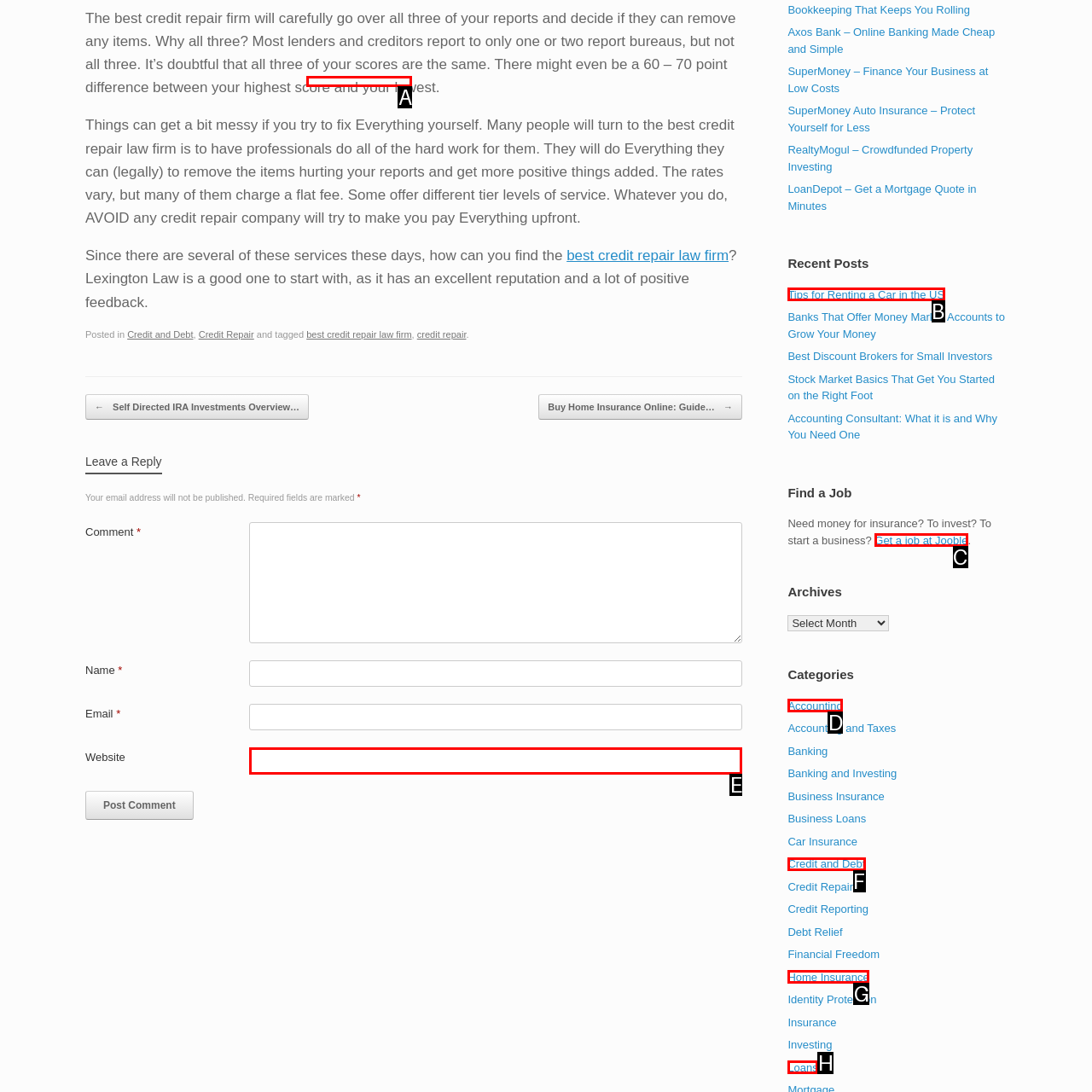Using the description: Accounting, find the corresponding HTML element. Provide the letter of the matching option directly.

D